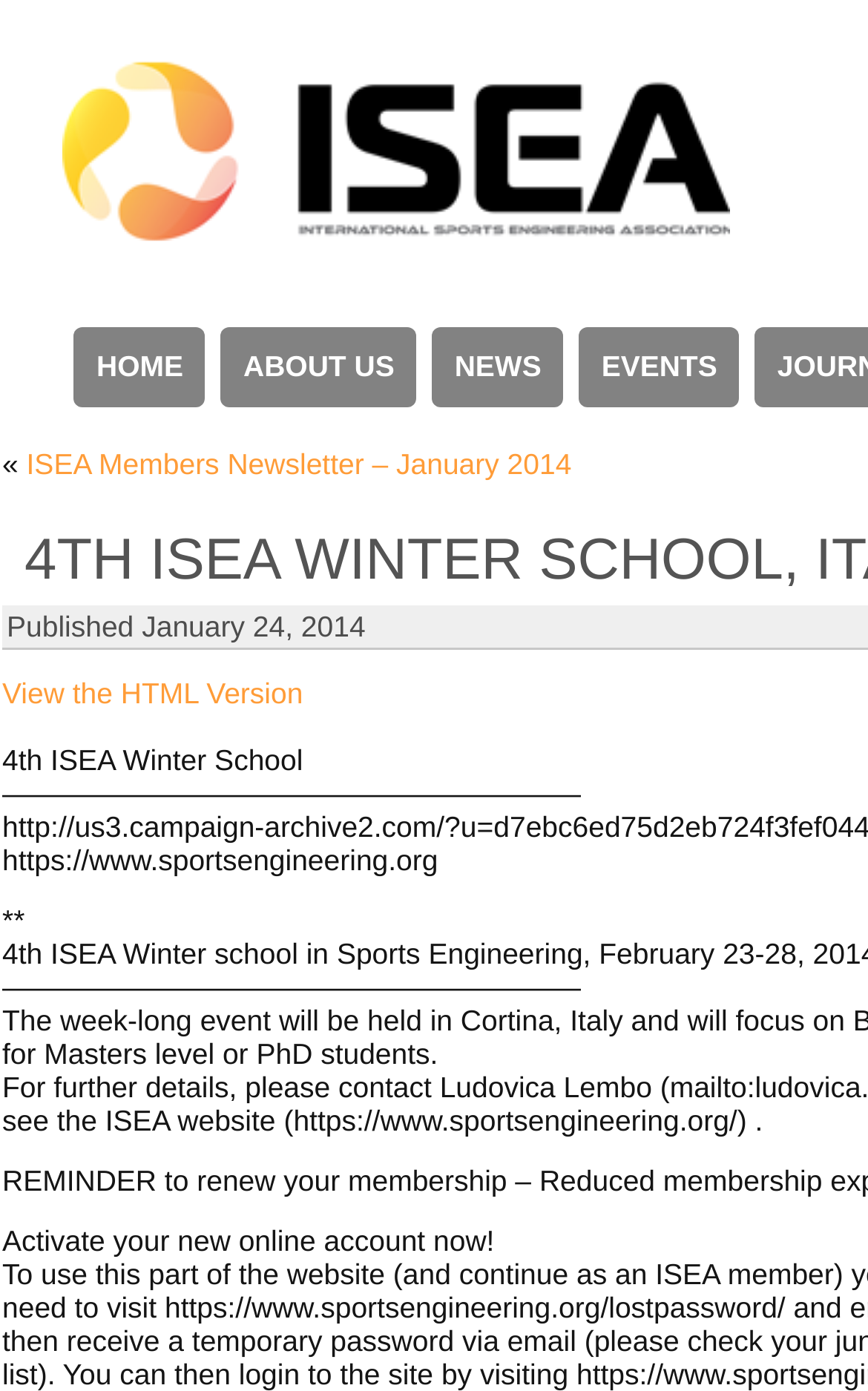What is the date of the ISEA Members Newsletter?
Give a one-word or short phrase answer based on the image.

January 24, 2014